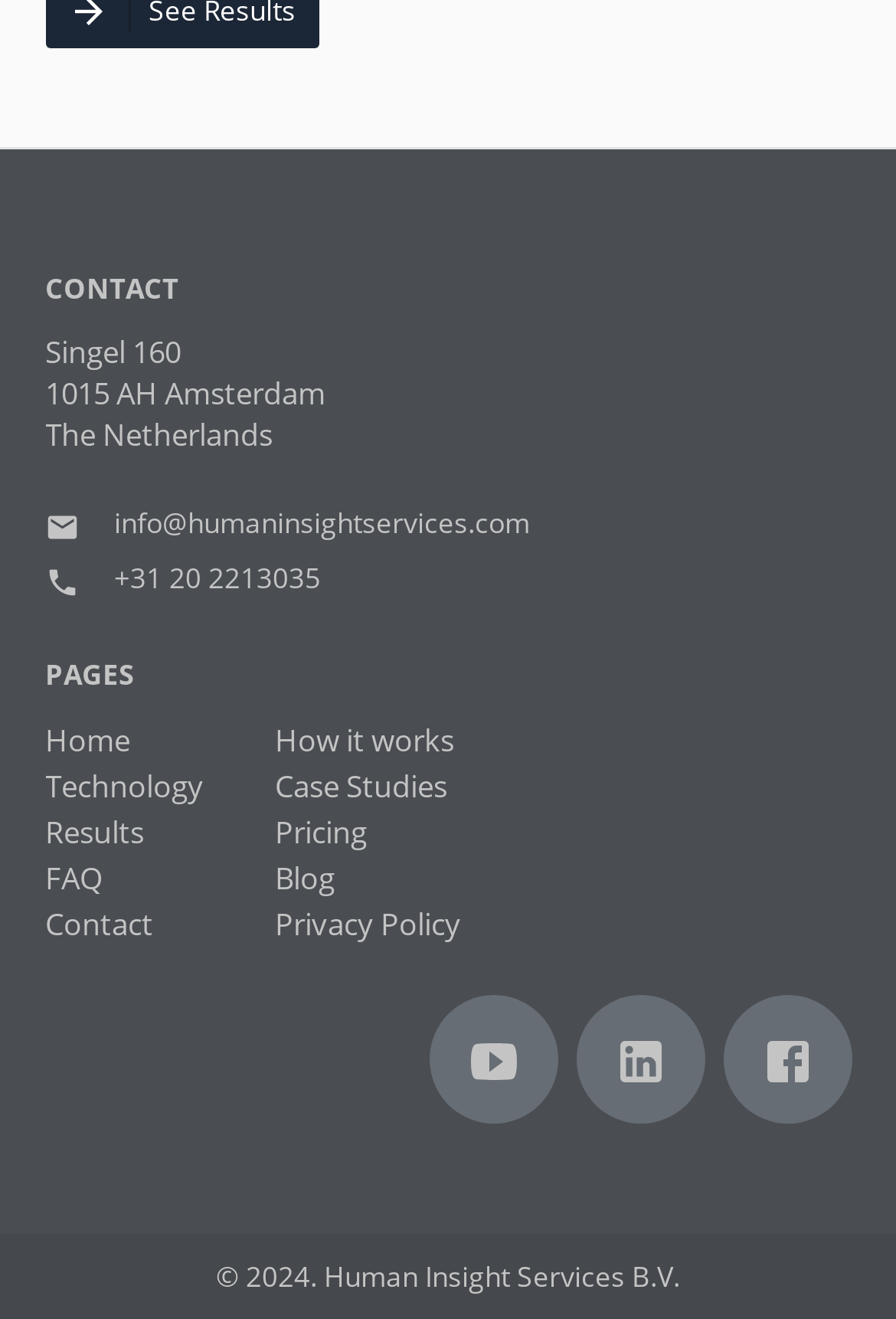With reference to the screenshot, provide a detailed response to the question below:
What is the copyright year?

I found the copyright year by looking at the footer section of the webpage, where it is listed as '© 2024'.